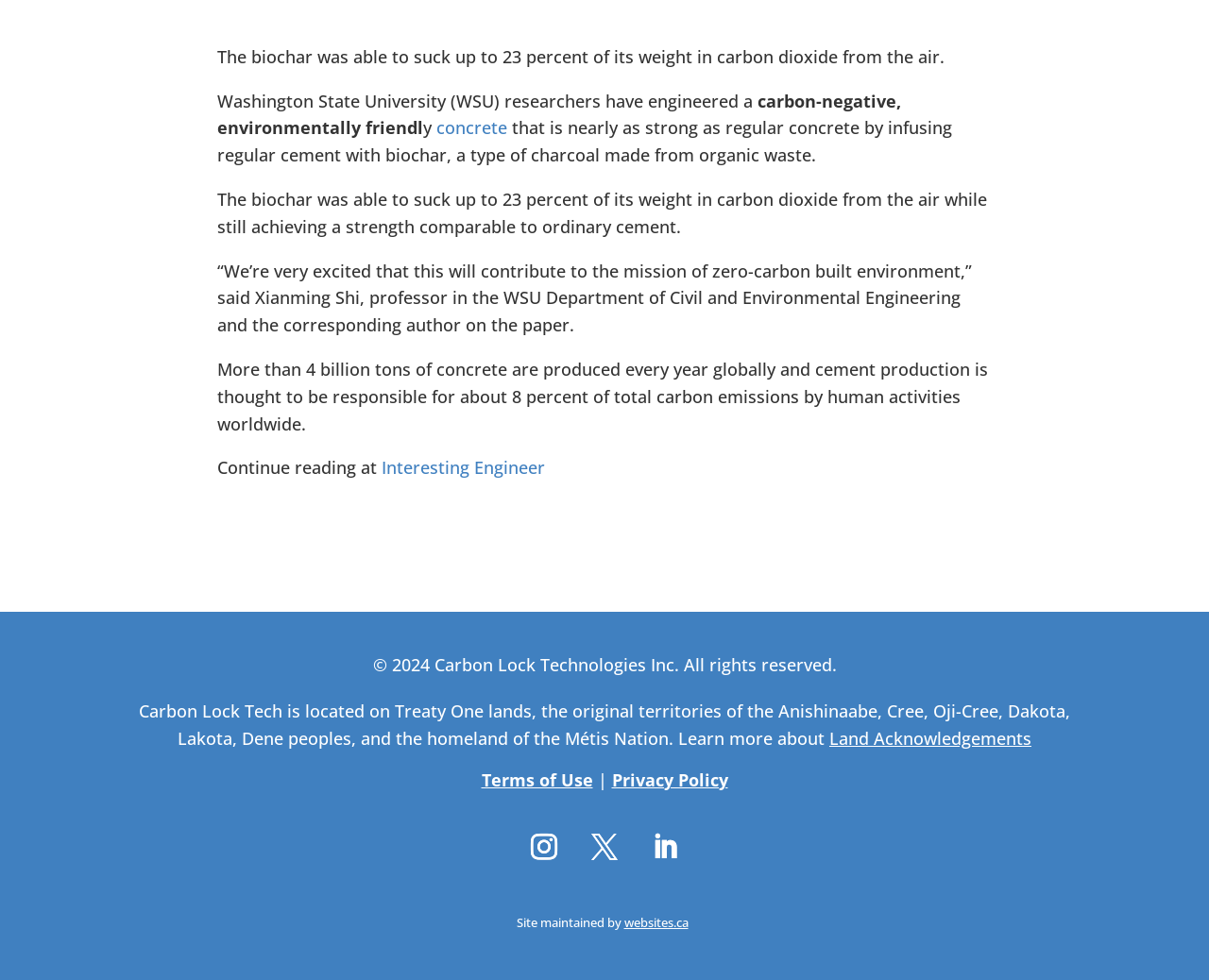Using the provided description Terms of Use, find the bounding box coordinates for the UI element. Provide the coordinates in (top-left x, top-left y, bottom-right x, bottom-right y) format, ensuring all values are between 0 and 1.

[0.398, 0.784, 0.49, 0.807]